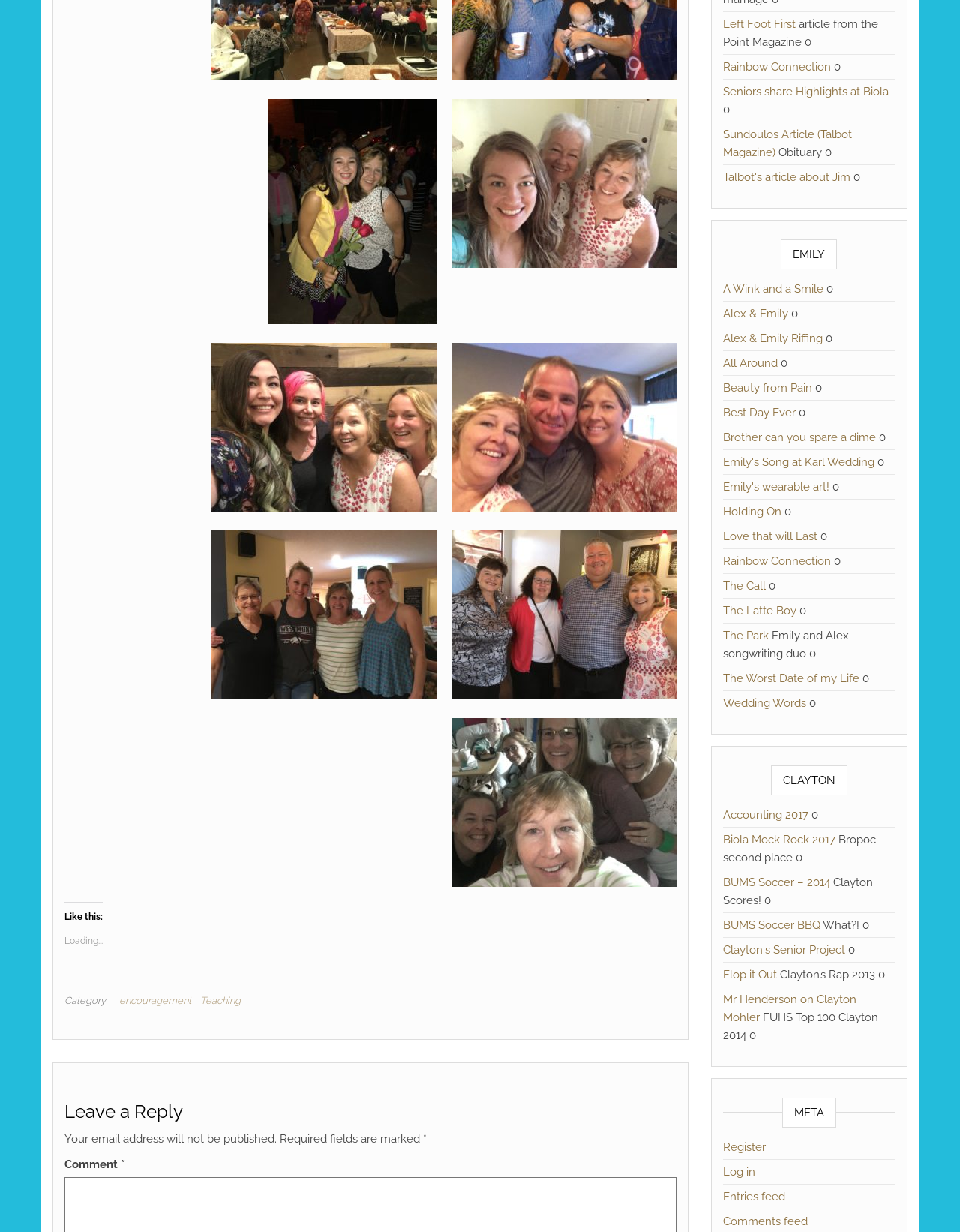Kindly determine the bounding box coordinates for the clickable area to achieve the given instruction: "View the 'Teaching' category".

[0.209, 0.808, 0.257, 0.817]